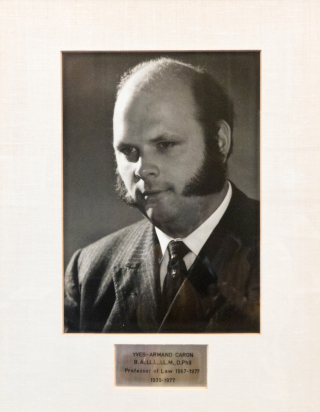Can you give a detailed response to the following question using the information from the image? What is the color of the subject's suit?

The subject, Yves-Armand Caron, is wearing a dark suit, as described in the caption, which provides a detailed description of his attire.